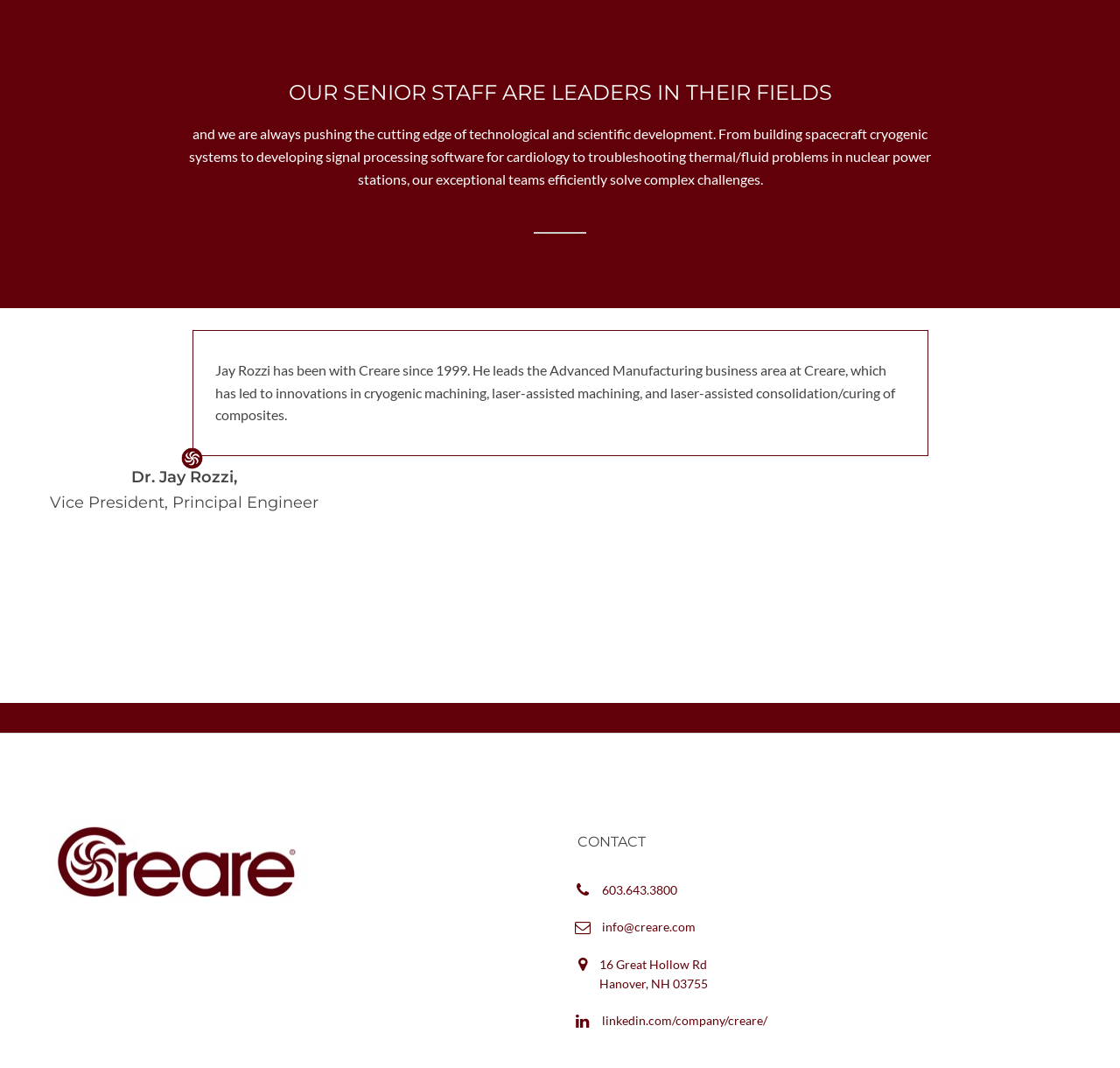Examine the image carefully and respond to the question with a detailed answer: 
What is the profession of Jay Rozzi?

Based on the webpage, Jay Rozzi's profession is mentioned as Vice President, Principal Engineer, which is indicated by the text 'Vice President, Principal Engineer' next to his name.